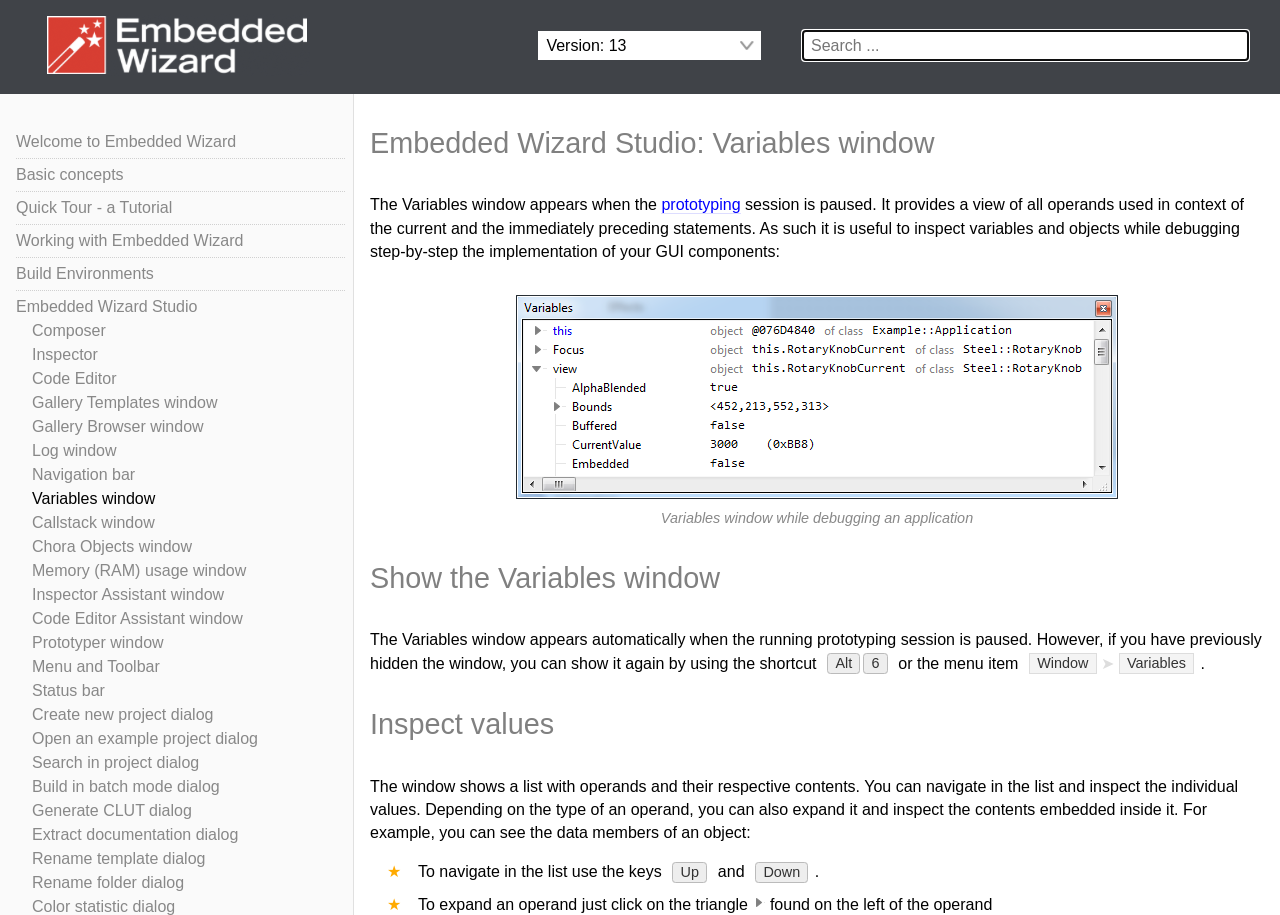Please identify the bounding box coordinates of the element that needs to be clicked to execute the following command: "Show the Callstack window". Provide the bounding box using four float numbers between 0 and 1, formatted as [left, top, right, bottom].

[0.025, 0.562, 0.121, 0.58]